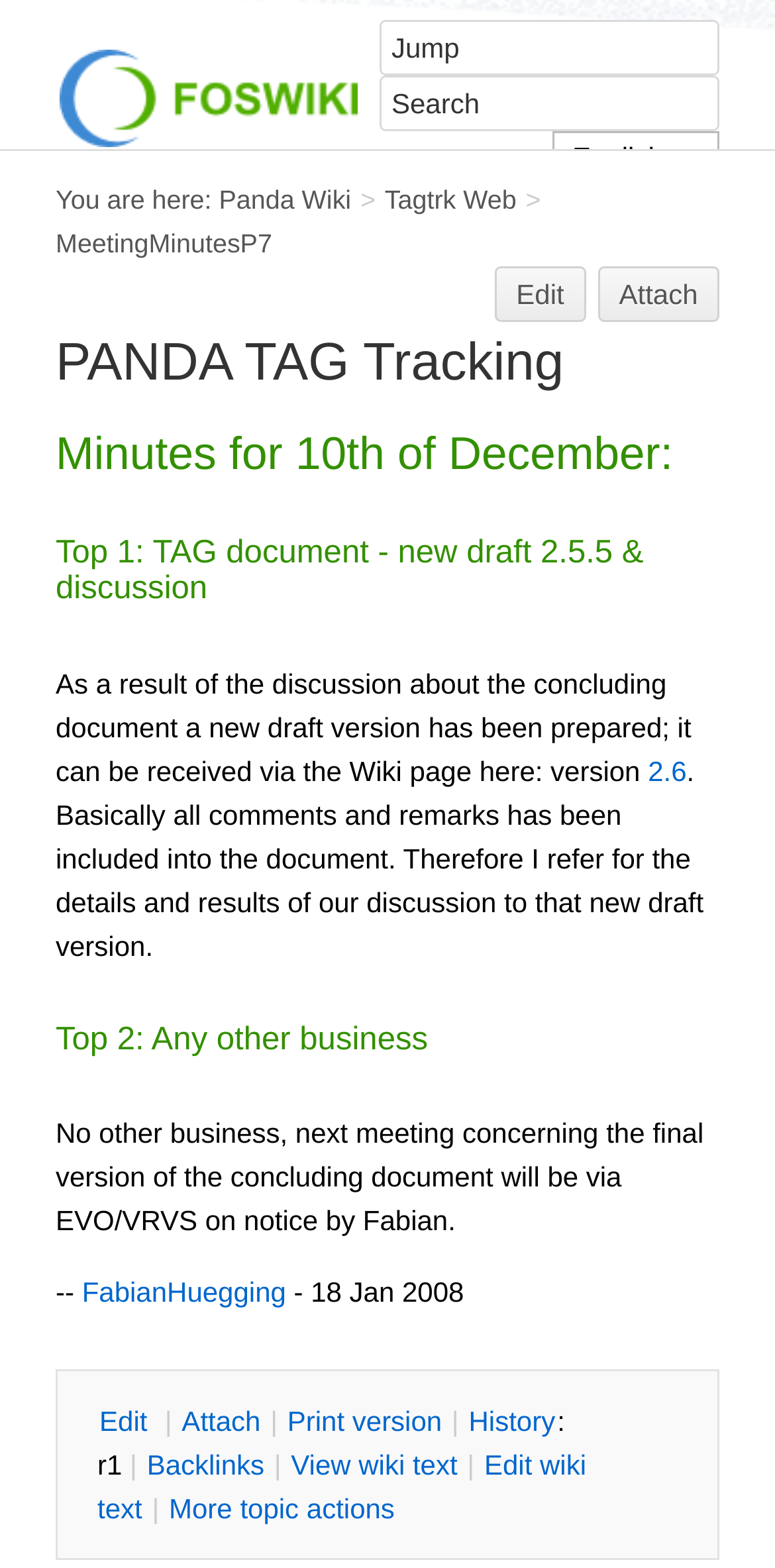What is the next step in the process?
Please provide a single word or phrase in response based on the screenshot.

Final version of the concluding document